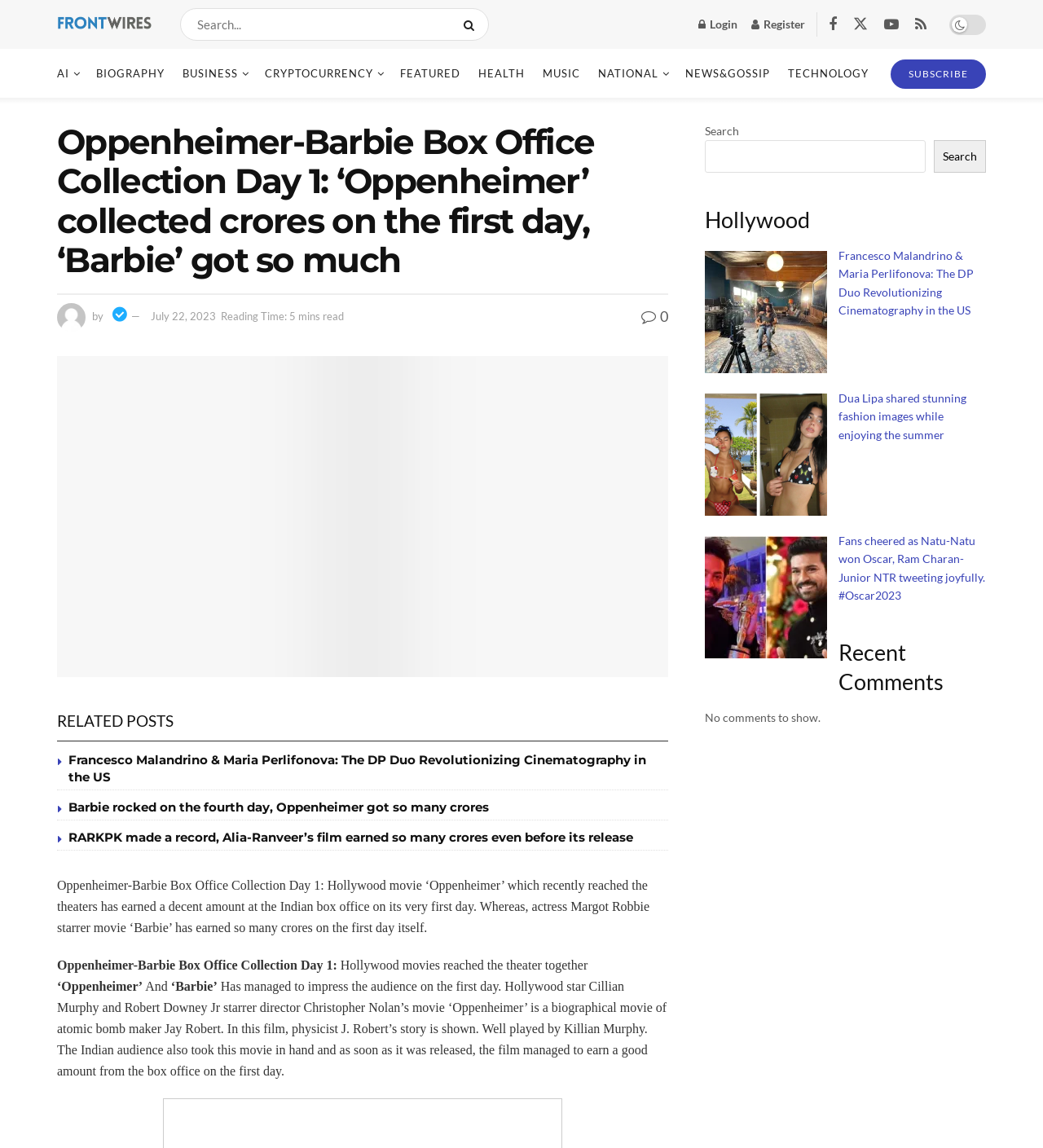Using the information in the image, give a comprehensive answer to the question: 
What is the profession of J. Robert?

The question is asking about the profession of J. Robert. From the webpage, we can see the text 'physicist J. Robert’s story is shown' which indicates that J. Robert is a physicist.